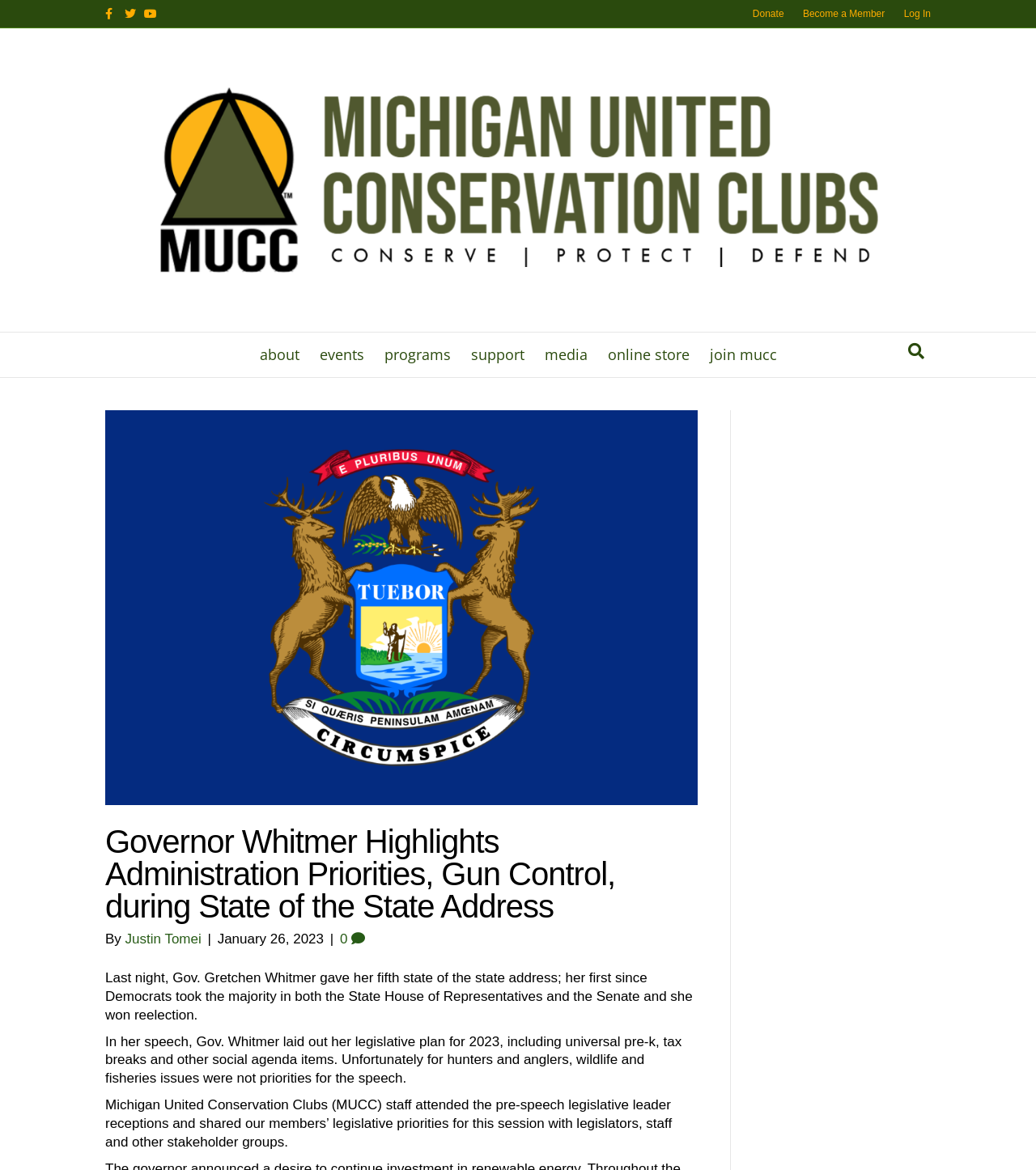What is the date of the article?
Look at the image and respond with a one-word or short-phrase answer.

January 26, 2023